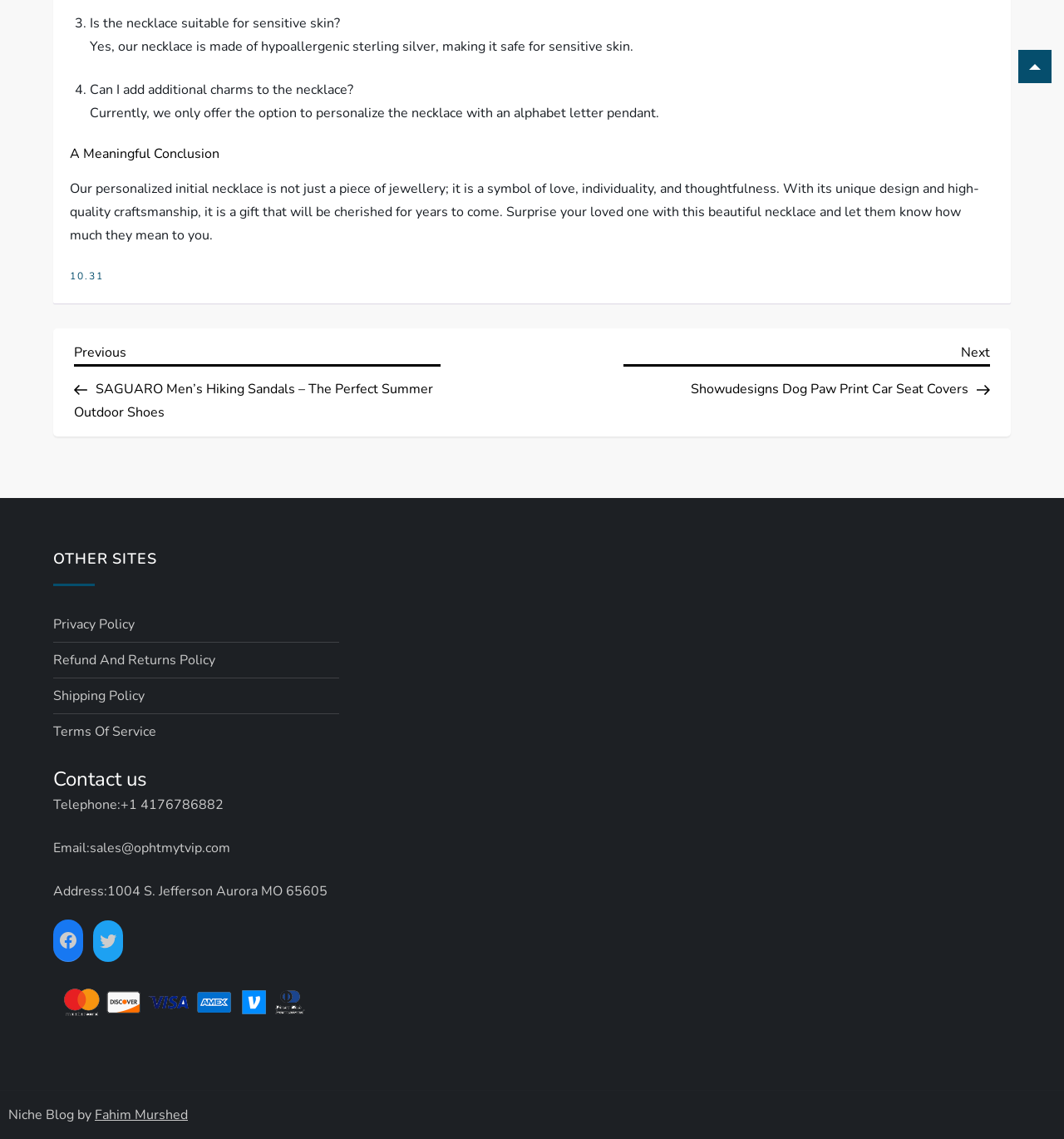Find the bounding box coordinates of the element you need to click on to perform this action: 'Click on 'Previous Post SAGUARO Men’s Hiking Sandals – The Perfect Summer Outdoor Shoes''. The coordinates should be represented by four float values between 0 and 1, in the format [left, top, right, bottom].

[0.07, 0.299, 0.414, 0.37]